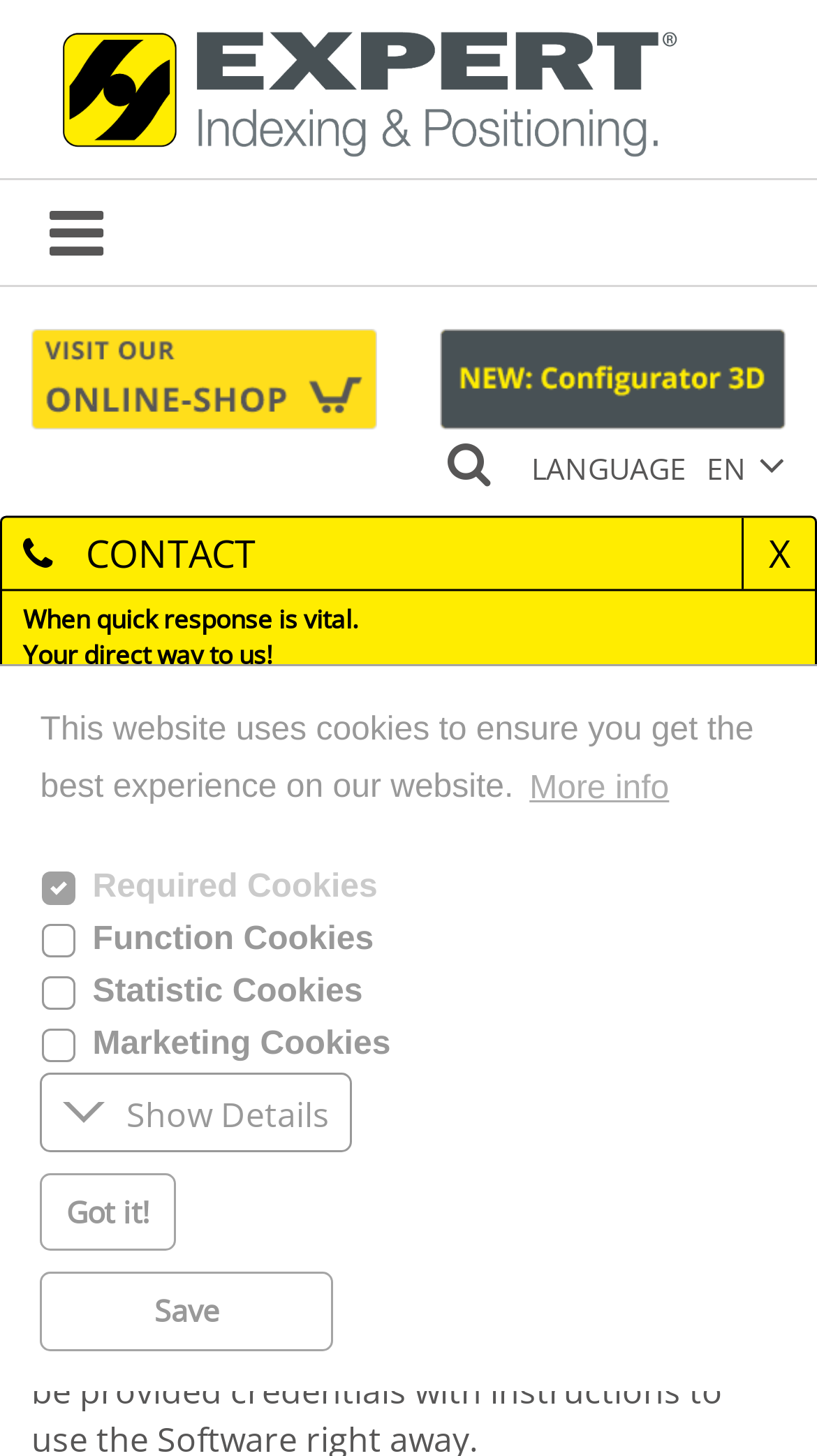Look at the image and write a detailed answer to the question: 
What is the tagline of the company?

The tagline of the company can be found in the text element with the text 'Straightforward. Safe. Effective. Direct.' which is likely to be the company's tagline or slogan.